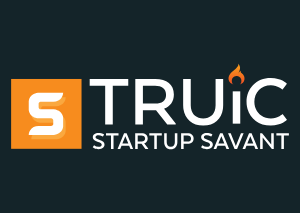From the details in the image, provide a thorough response to the question: What is the focus of the company represented by the logo?

The caption states that the logo exudes a modern and professional vibe, reflecting the company's focus on providing resources and guidance for entrepreneurs and startups. This information is explicitly mentioned in the caption, indicating the company's primary focus.